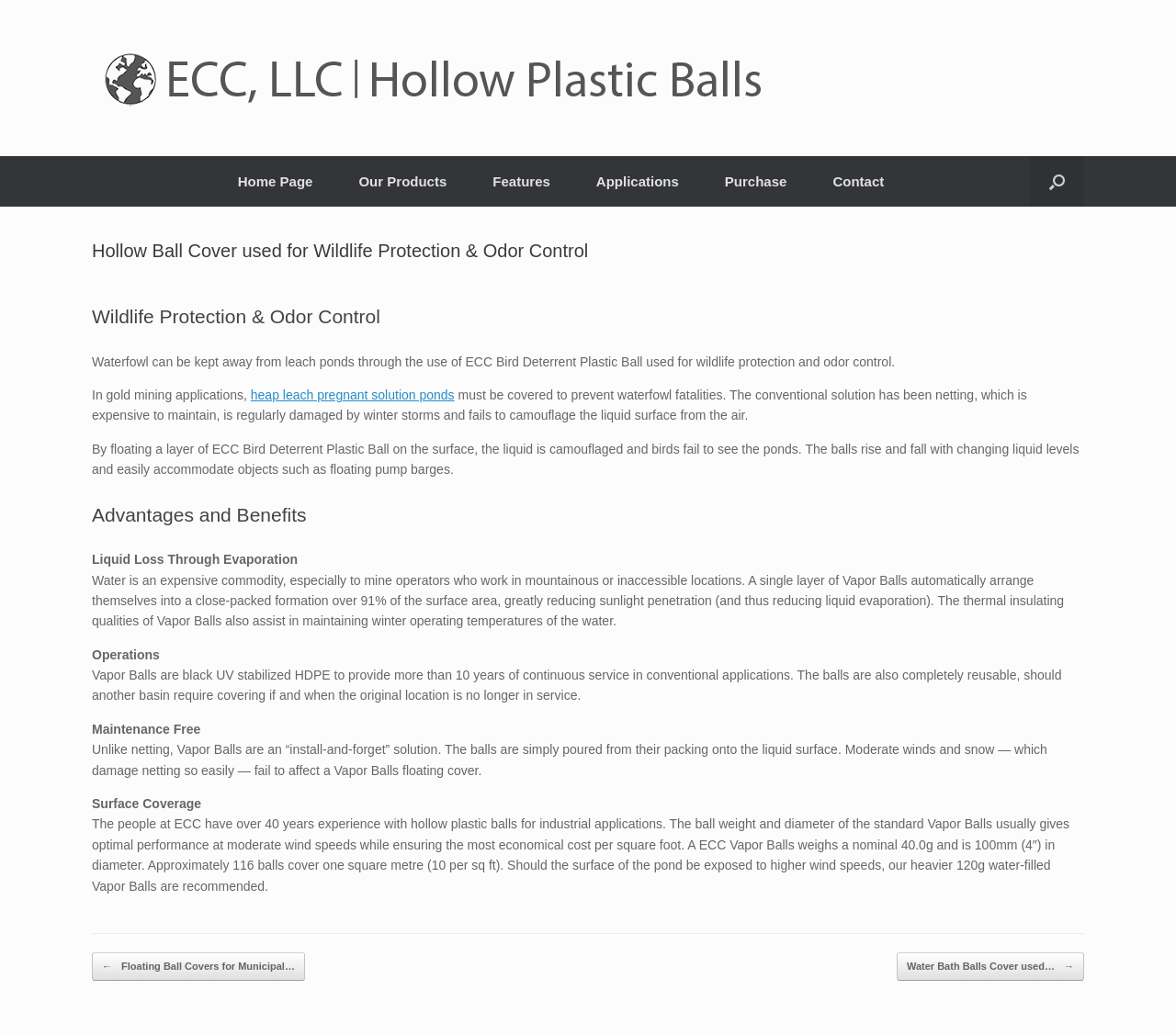Highlight the bounding box coordinates of the region I should click on to meet the following instruction: "Click the Home Page link".

[0.183, 0.151, 0.286, 0.2]